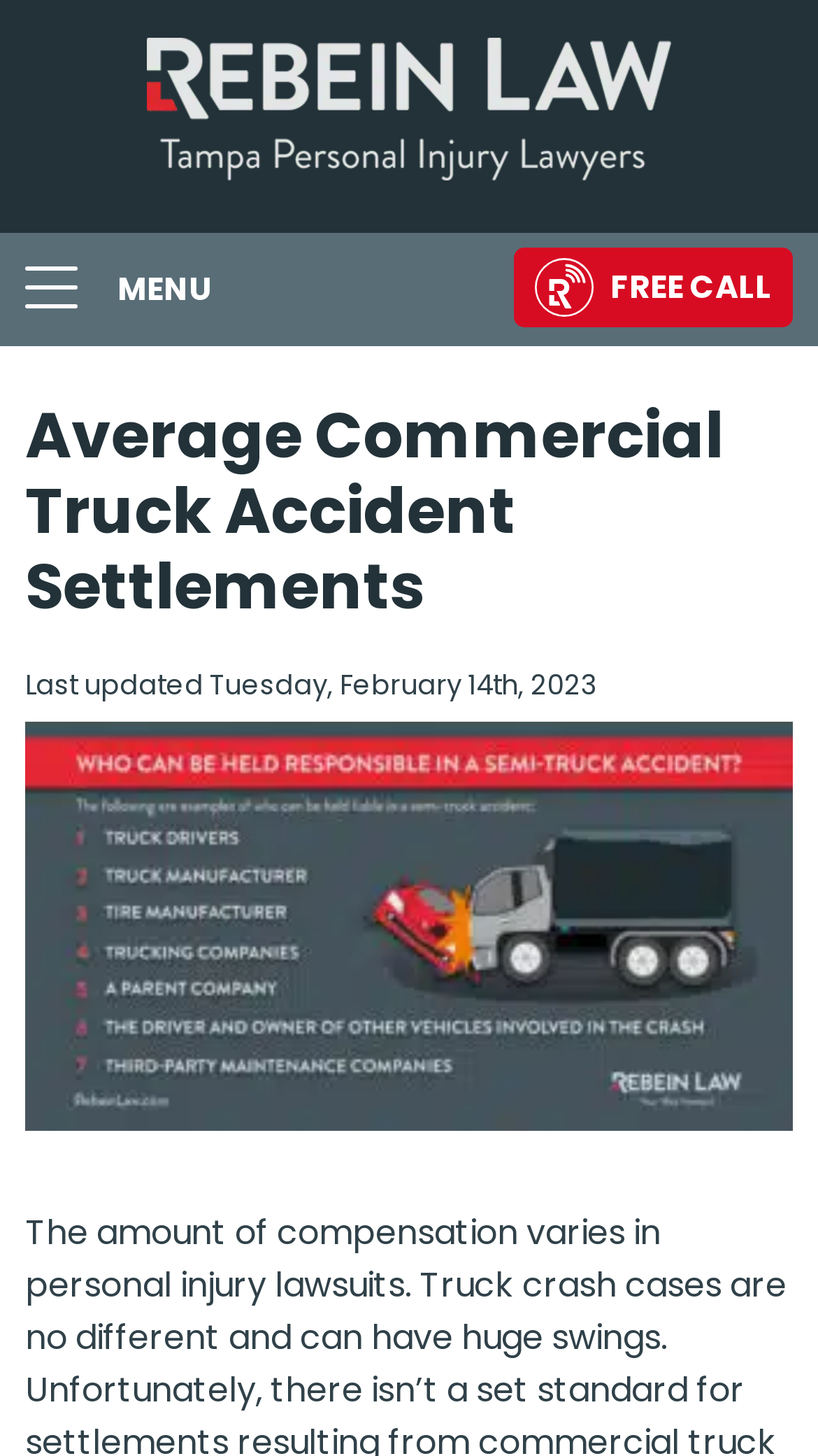Give an extensive and precise description of the webpage.

The webpage is about average commercial truck accident settlements, specifically discussing the factors that affect the settlement amount. At the top left, there is a logo of Rebein Law, which is an image with a link to the law firm's website. Next to the logo, there is a menu button that, when expanded, displays a dropdown menu. 

On the top right, there is a call-to-action button that says "Free Call" with a phone icon, encouraging visitors to call the law firm for a free consultation. 

Below the menu button, there is a main heading that reads "Average Commercial Truck Accident Settlements". Underneath the heading, there is a static text indicating that the content was last updated on Tuesday, February 14th, 2023. 

Further down, there is a large image that takes up most of the width of the page, likely related to commercial truck accidents. The image is positioned below the heading and the last updated text.